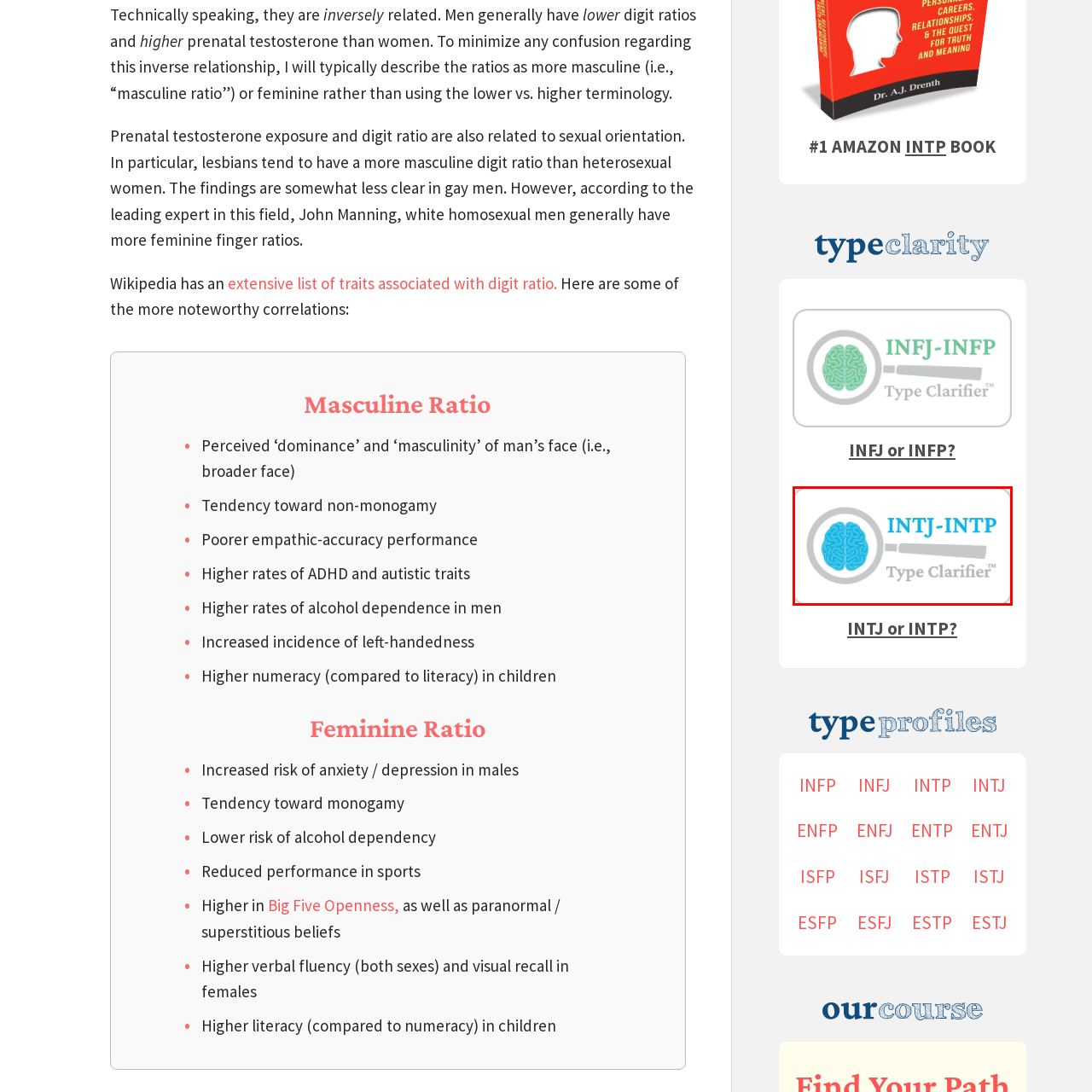Observe the area inside the red box, What is the color of the 'INTJ-INTP' inscription? Respond with a single word or phrase.

vibrant blue